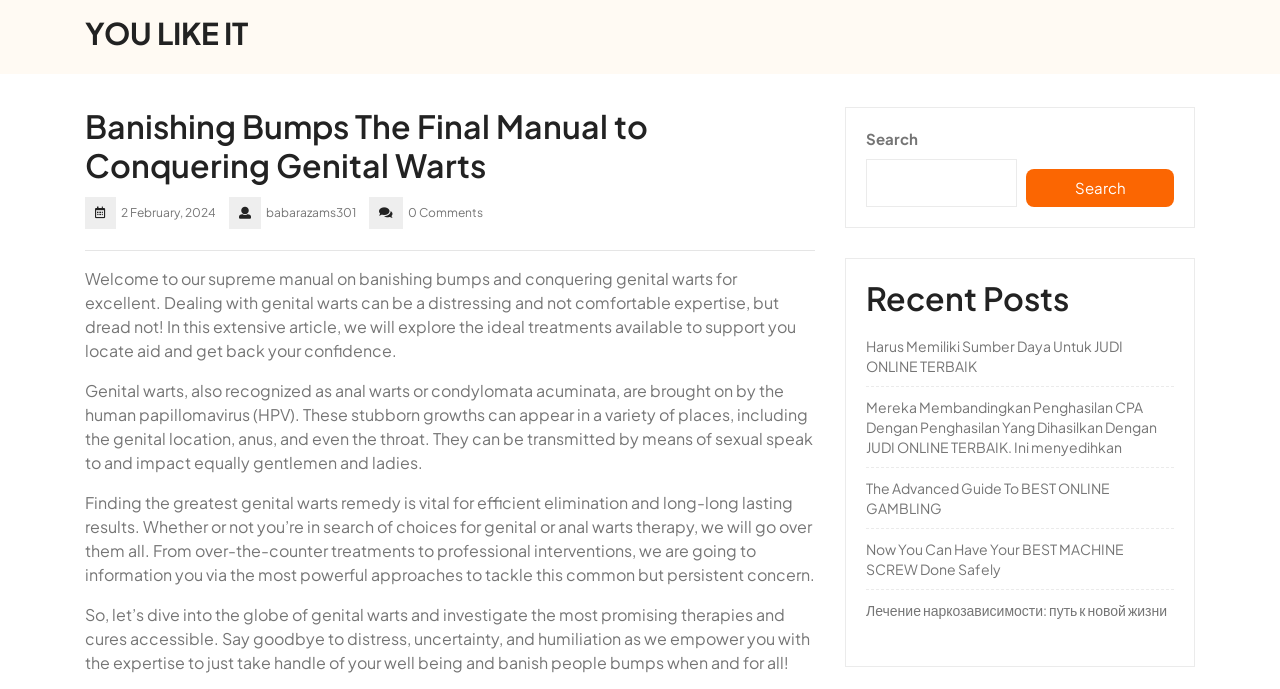What is the topic of the webpage?
Can you provide a detailed and comprehensive answer to the question?

Based on the webpage content, it appears that the topic of the webpage is related to genital warts treatment. The webpage provides information on the causes, symptoms, and treatment options for genital warts, as well as personal experiences and advice on how to deal with the condition.